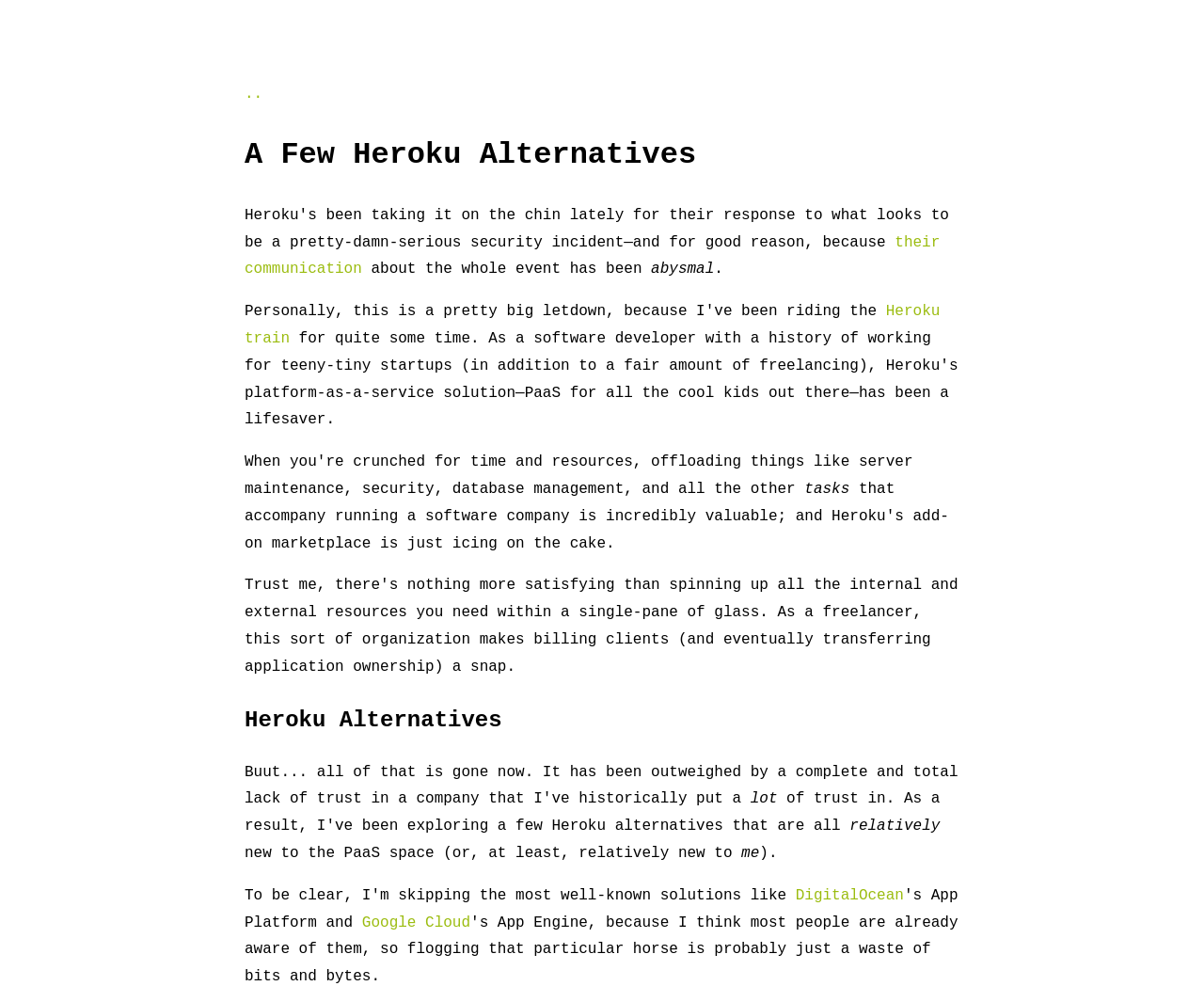Identify the bounding box coordinates for the UI element described by the following text: "Google Cloud". Provide the coordinates as four float numbers between 0 and 1, in the format [left, top, right, bottom].

[0.331, 0.926, 0.421, 0.944]